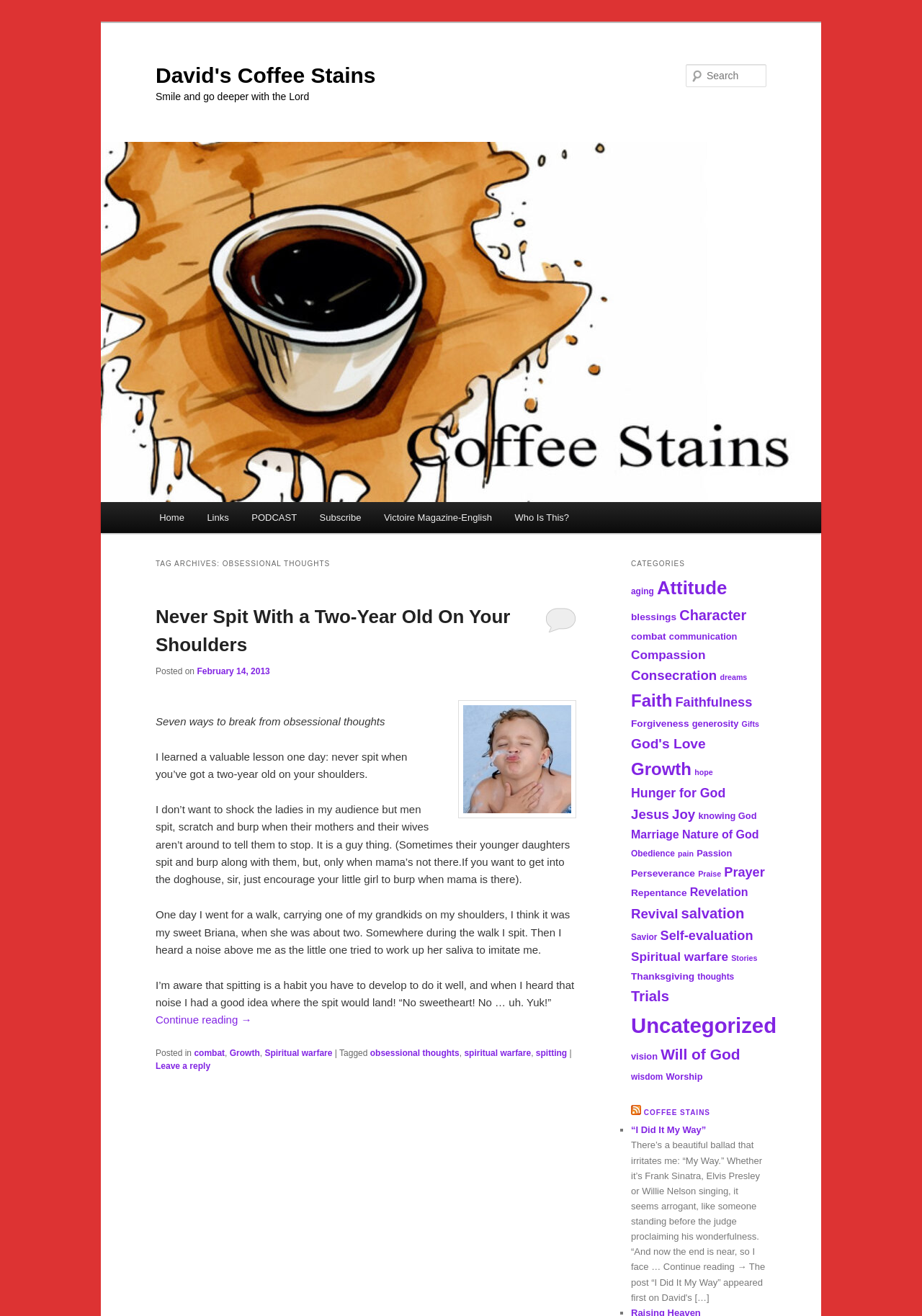Locate the bounding box coordinates for the element described below: "Jesus". The coordinates must be four float values between 0 and 1, formatted as [left, top, right, bottom].

[0.684, 0.613, 0.726, 0.624]